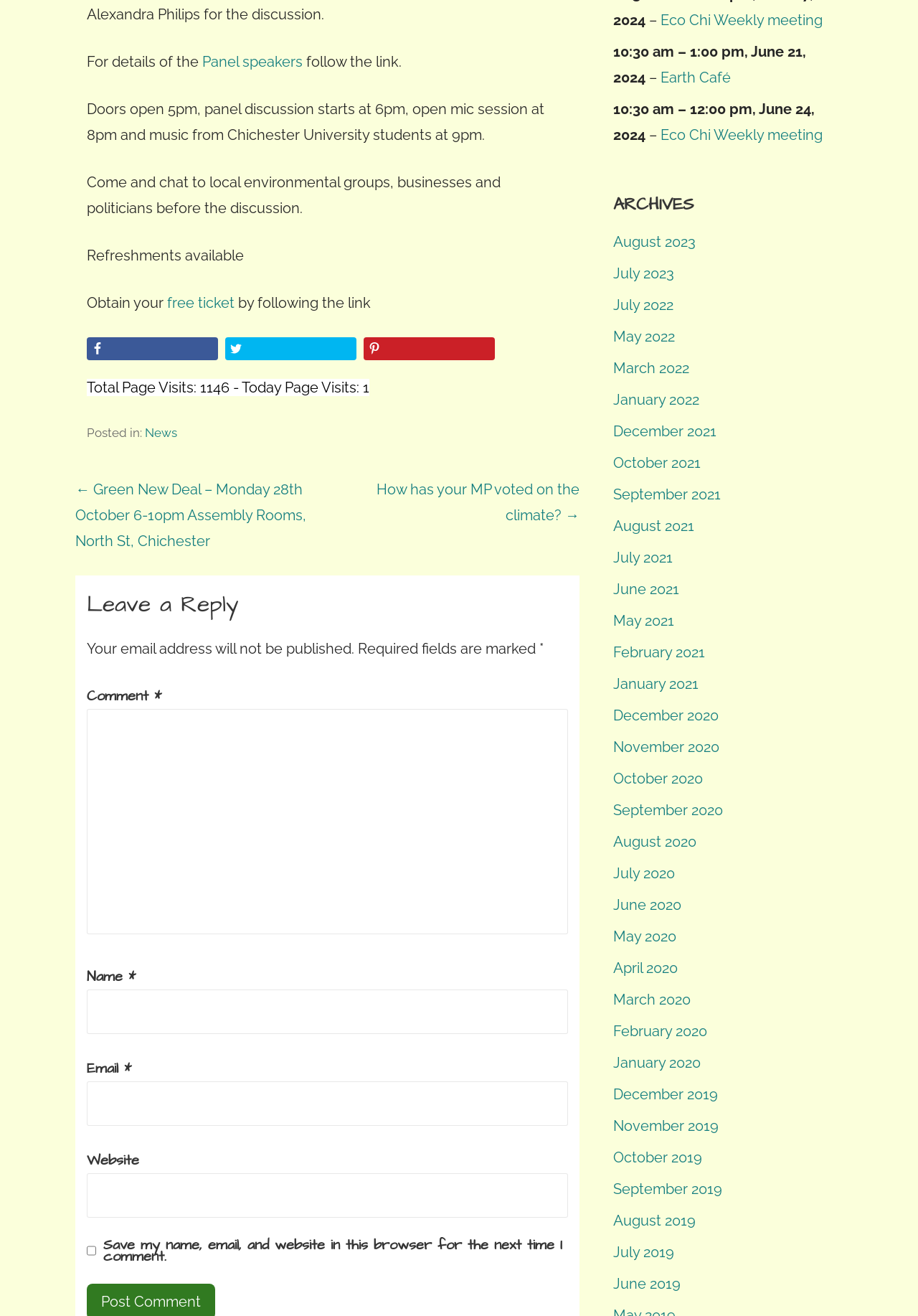Find the bounding box coordinates of the clickable element required to execute the following instruction: "Get your free ticket". Provide the coordinates as four float numbers between 0 and 1, i.e., [left, top, right, bottom].

[0.182, 0.223, 0.256, 0.236]